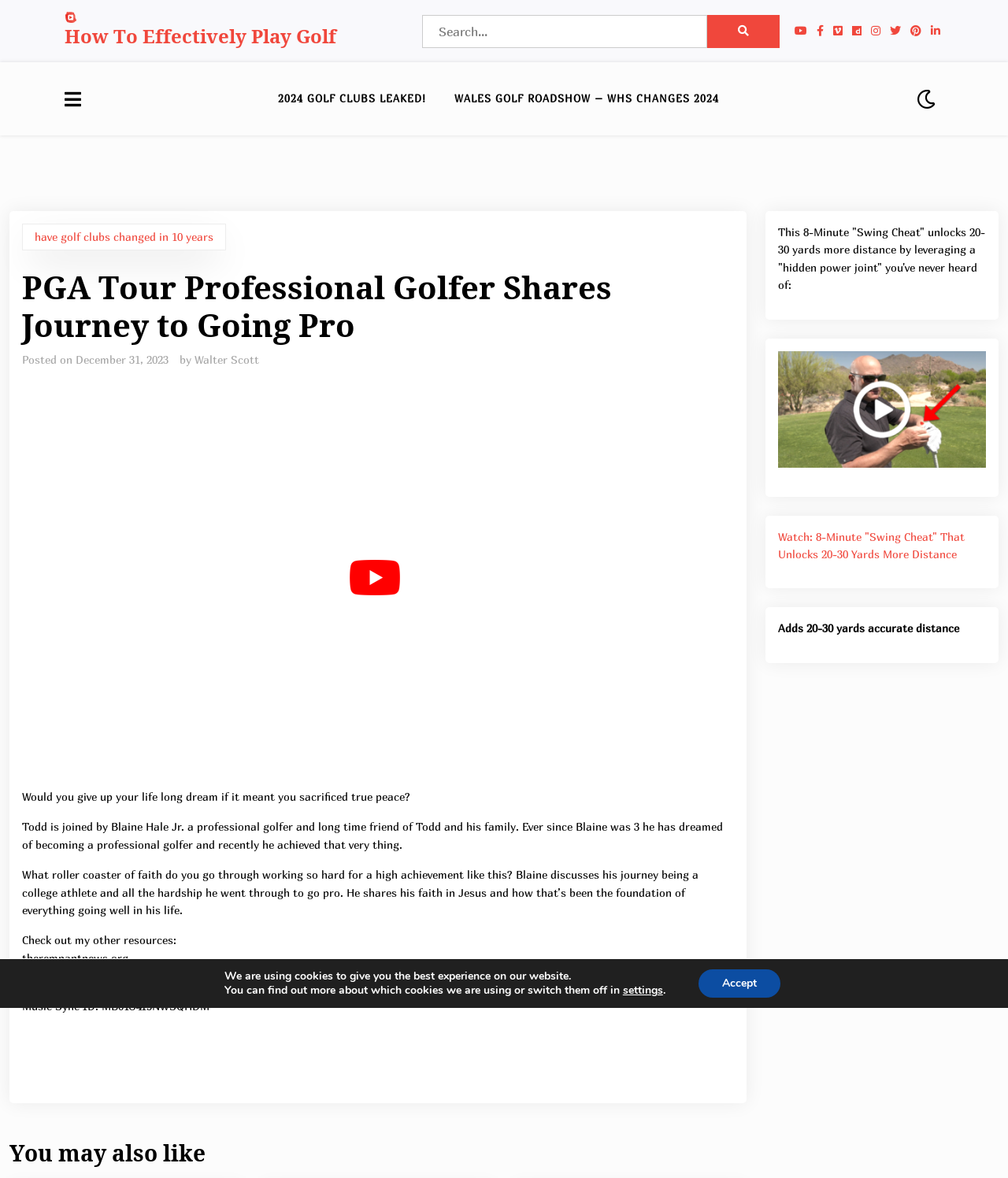What is the profession of Blaine Hale Jr.?
Give a comprehensive and detailed explanation for the question.

Based on the article content, Blaine Hale Jr. is a professional golfer and a long-time friend of Todd and his family. He achieved his dream of becoming a professional golfer.